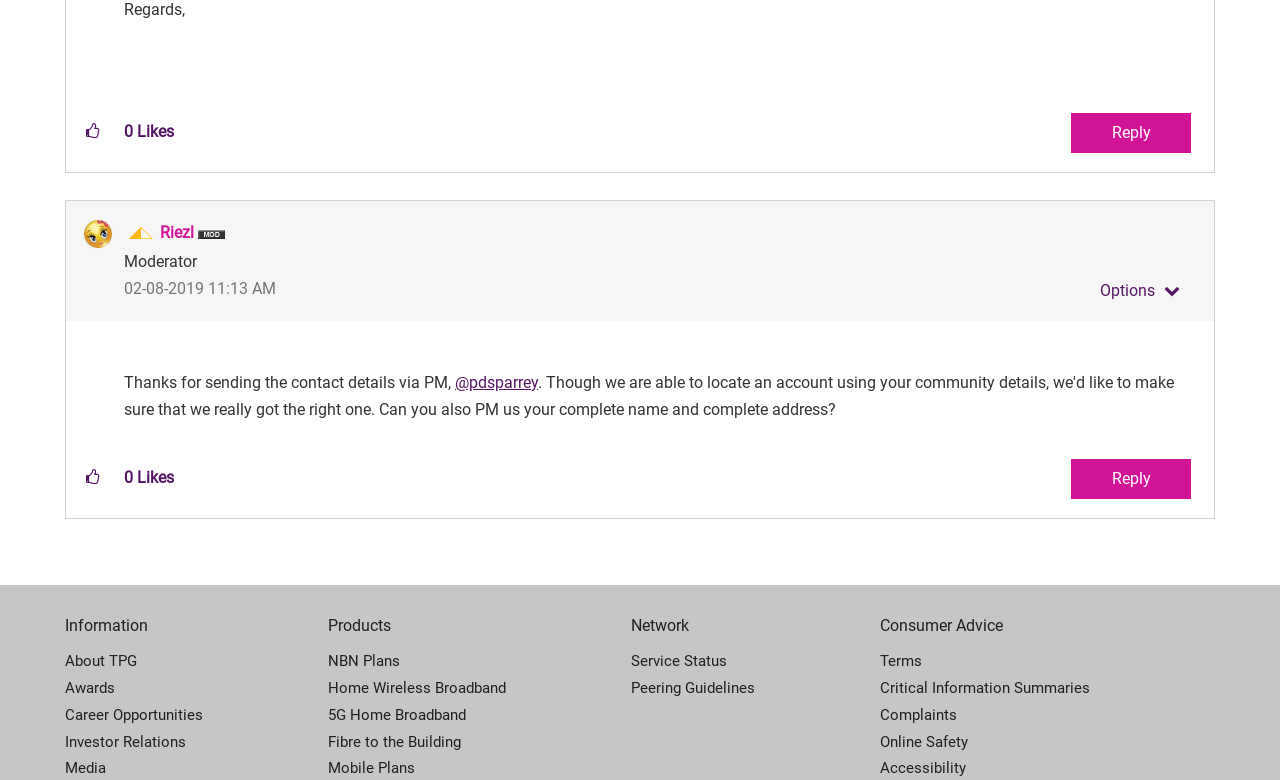Please identify the bounding box coordinates of the clickable region that I should interact with to perform the following instruction: "Search for something on this site". The coordinates should be expressed as four float numbers between 0 and 1, i.e., [left, top, right, bottom].

None